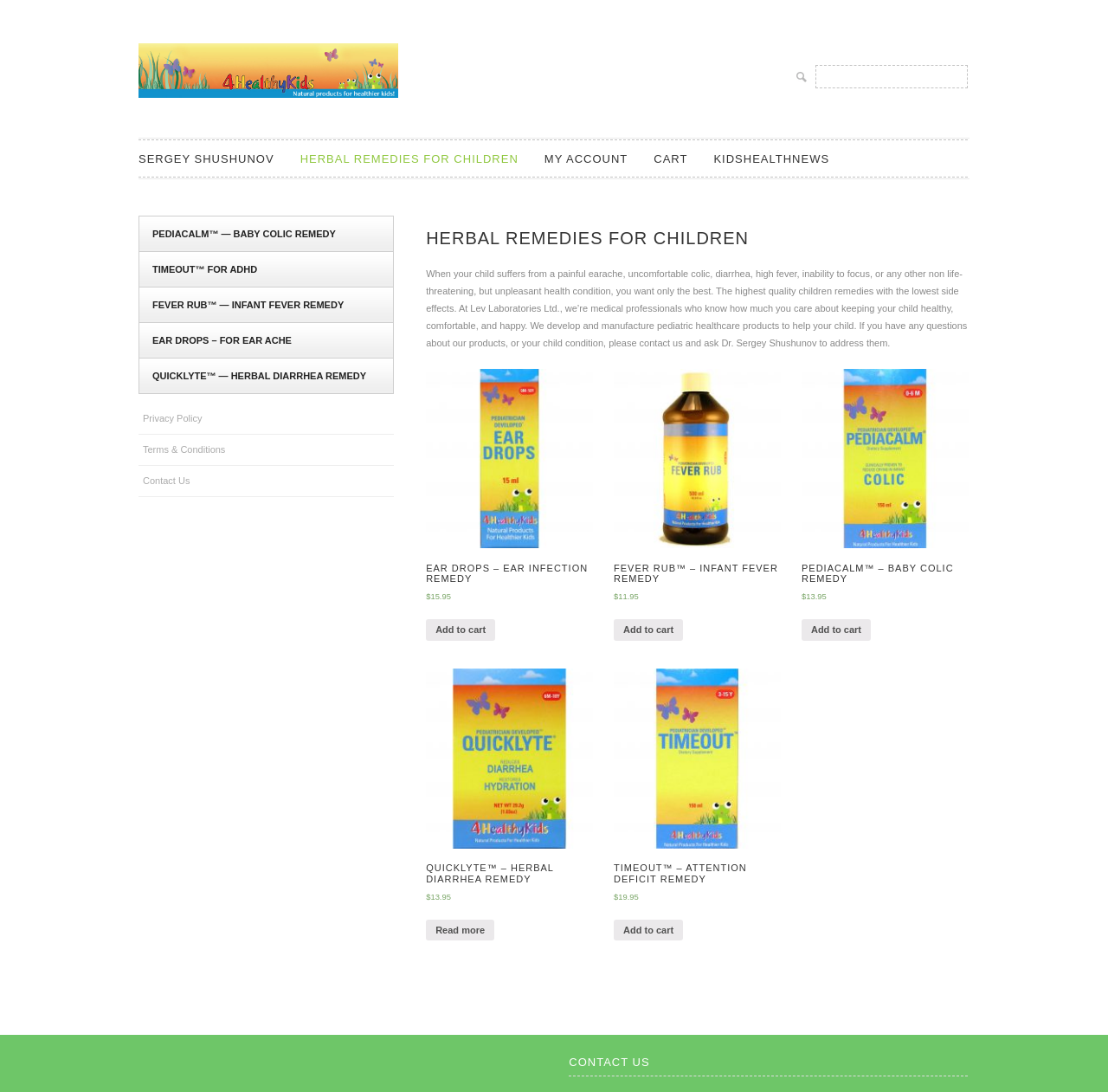Respond with a single word or phrase to the following question: How many products are featured on the main page?

5